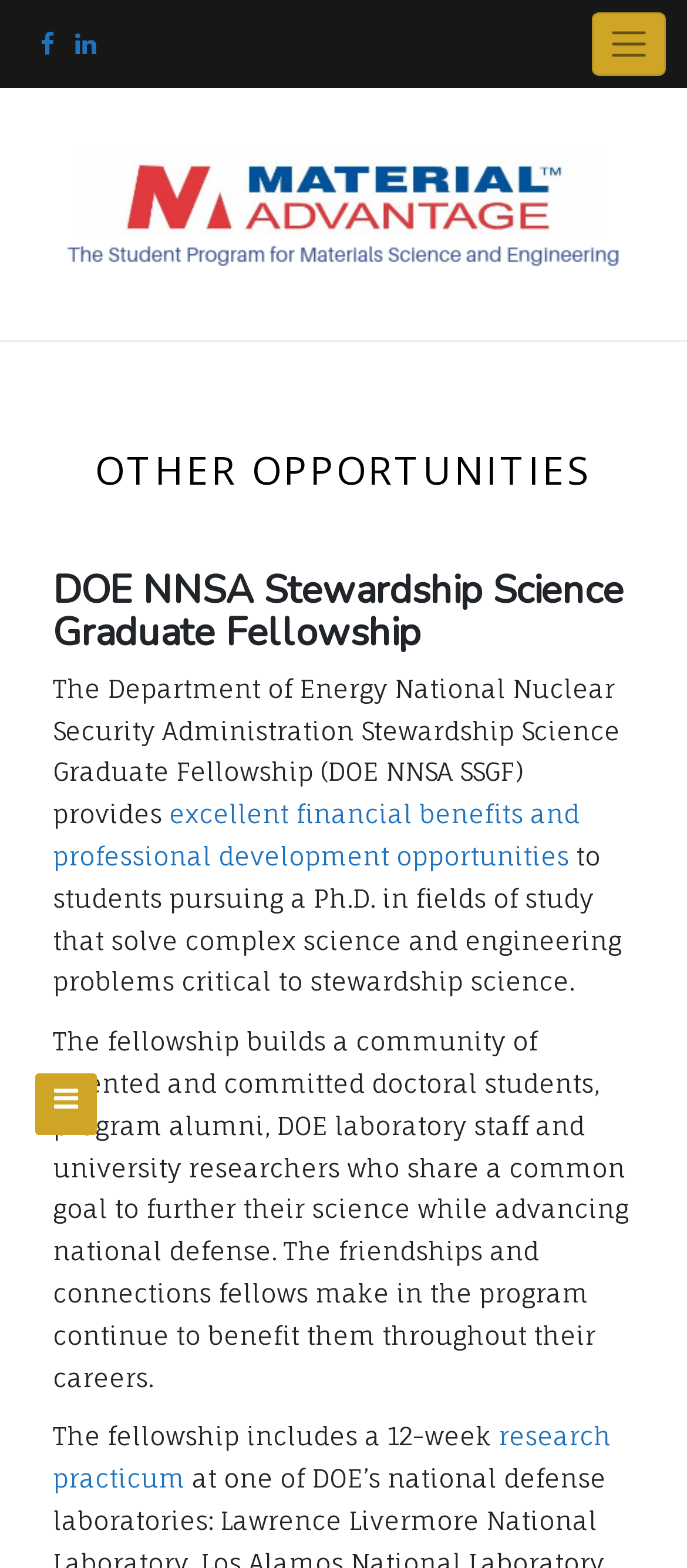Please answer the following question using a single word or phrase: 
What benefits does the fellowship provide?

financial benefits and professional development opportunities